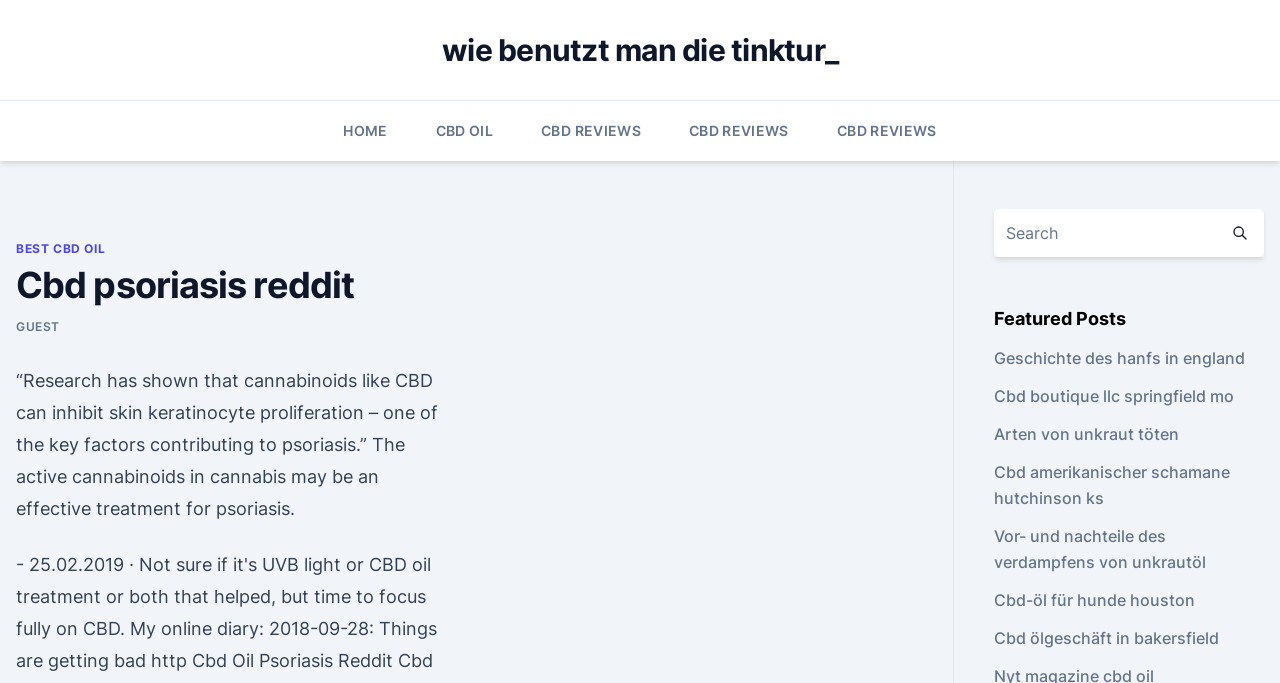Locate the bounding box coordinates of the area that needs to be clicked to fulfill the following instruction: "Search for something". The coordinates should be in the format of four float numbers between 0 and 1, namely [left, top, right, bottom].

[0.776, 0.306, 0.95, 0.376]